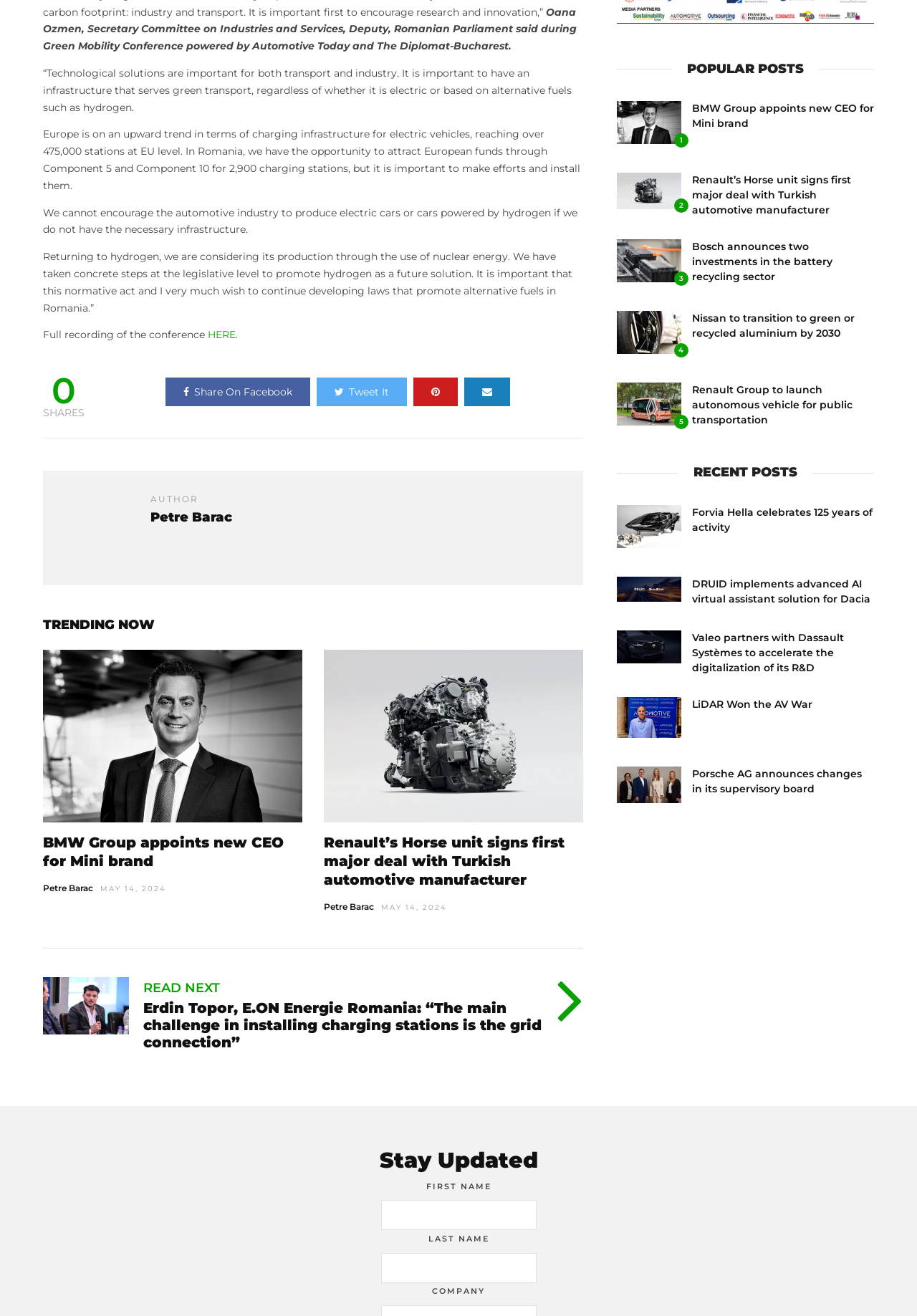Given the description HERE, predict the bounding box coordinates of the UI element. Ensure the coordinates are in the format (top-left x, top-left y, bottom-right x, bottom-right y) and all values are between 0 and 1.

[0.227, 0.249, 0.257, 0.259]